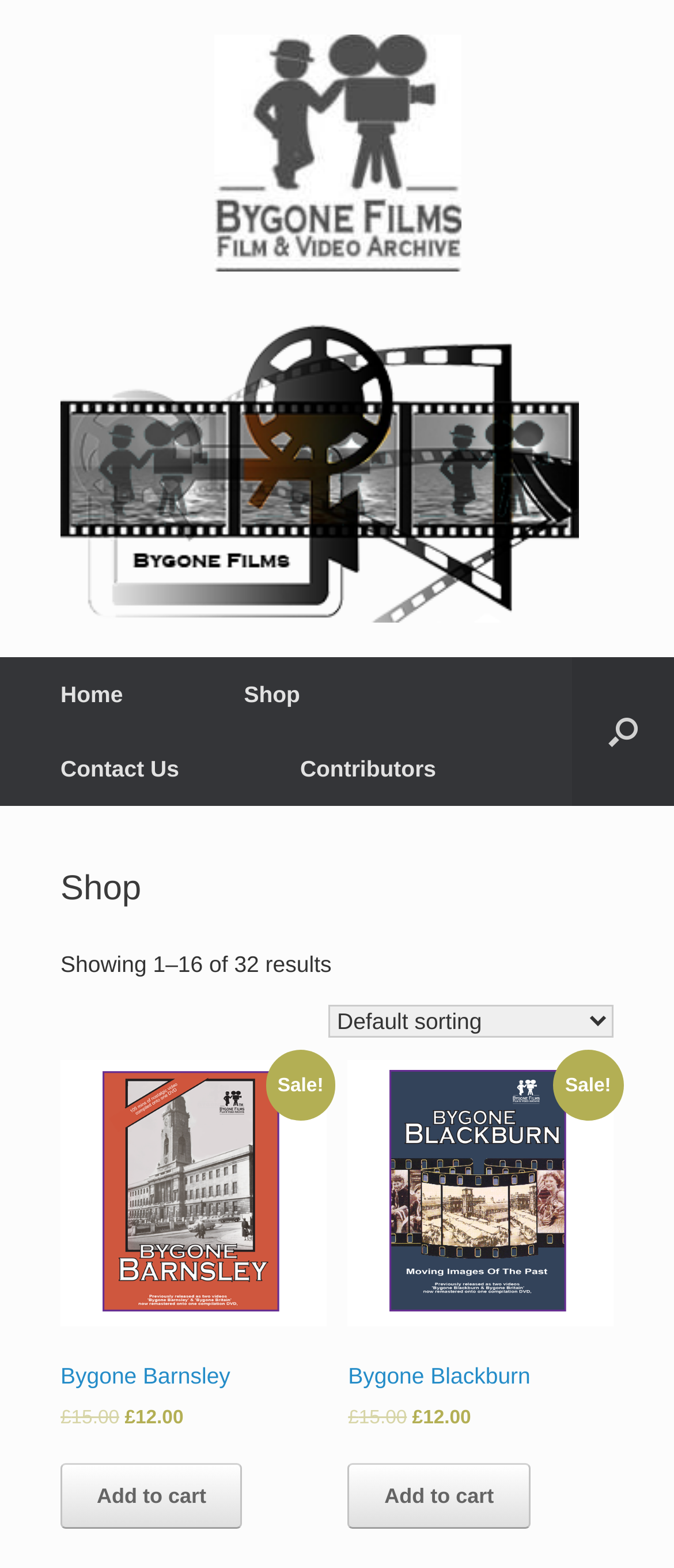Determine the bounding box coordinates (top-left x, top-left y, bottom-right x, bottom-right y) of the UI element described in the following text: Contact Us

[0.0, 0.467, 0.355, 0.514]